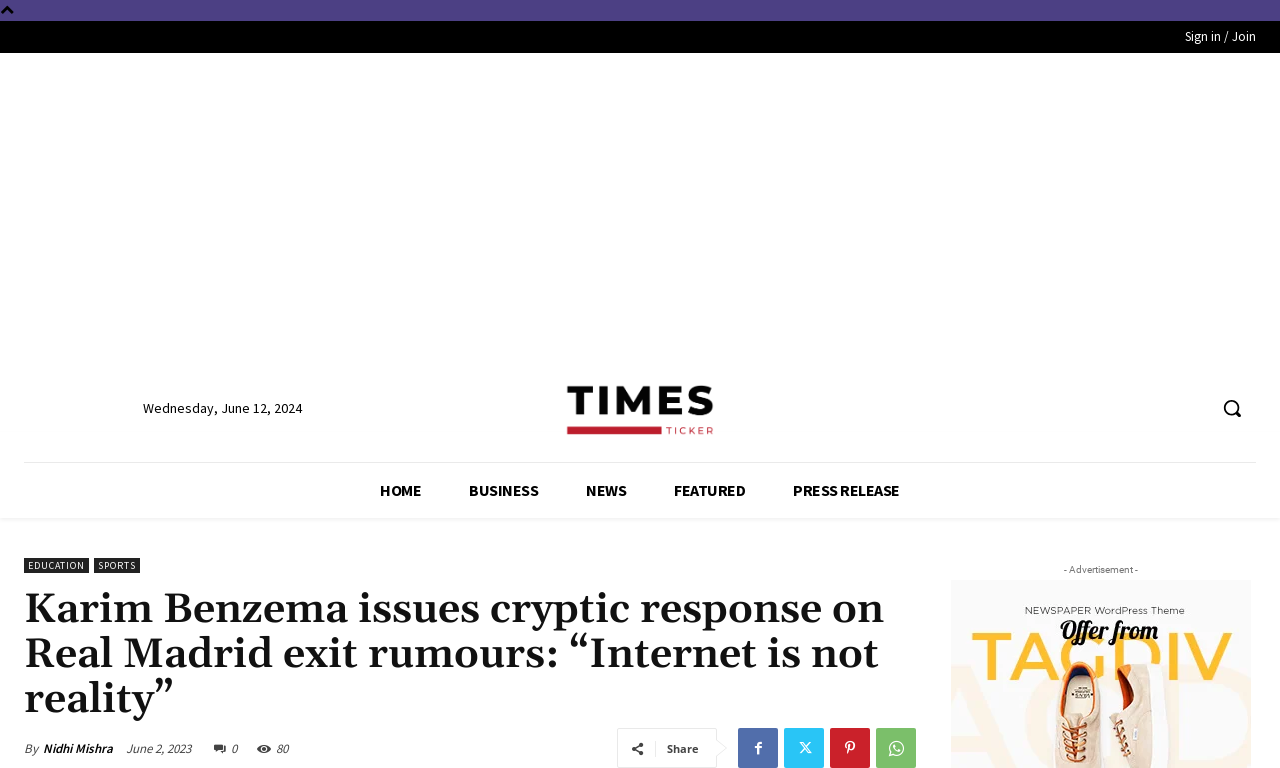What is the author of the article?
Please craft a detailed and exhaustive response to the question.

I found the author's name by looking at the link element with the text 'Nidhi Mishra' which has a bounding box coordinate of [0.034, 0.962, 0.088, 0.988]. This element is a child of the heading element and is displayed below the article title.